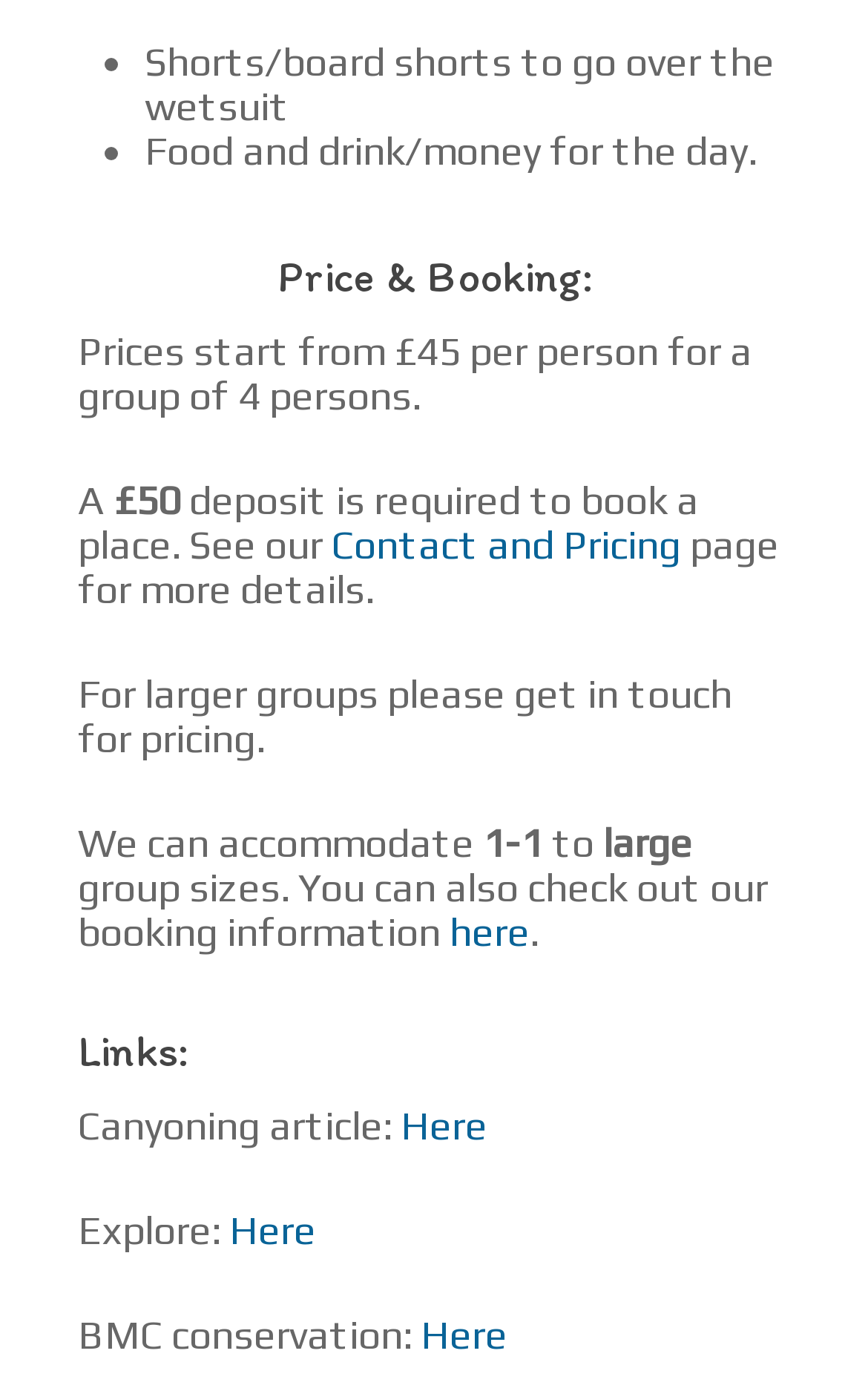Predict the bounding box of the UI element based on the description: "Here". The coordinates should be four float numbers between 0 and 1, formatted as [left, top, right, bottom].

[0.264, 0.87, 0.364, 0.903]